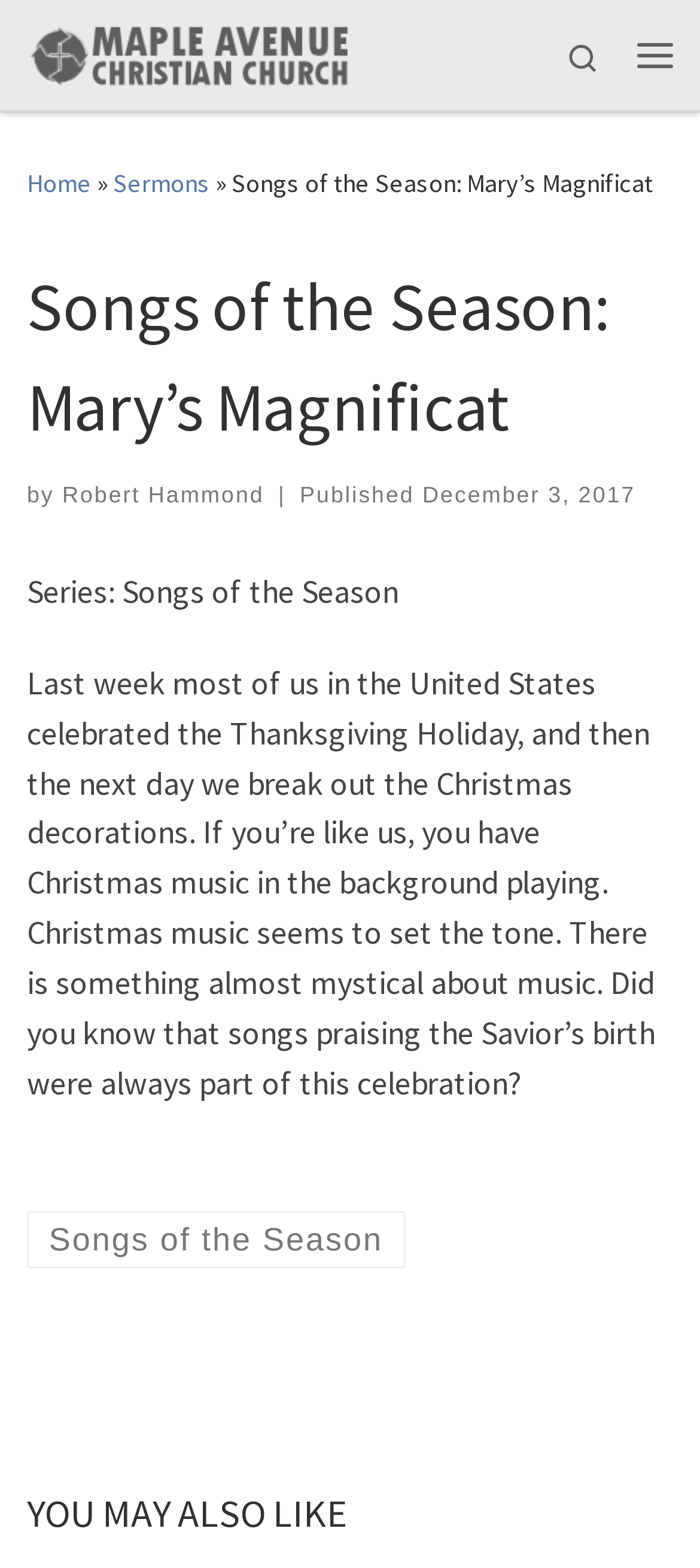Determine the bounding box coordinates for the clickable element to execute this instruction: "Go to the 'Home' page". Provide the coordinates as four float numbers between 0 and 1, i.e., [left, top, right, bottom].

[0.038, 0.107, 0.131, 0.127]